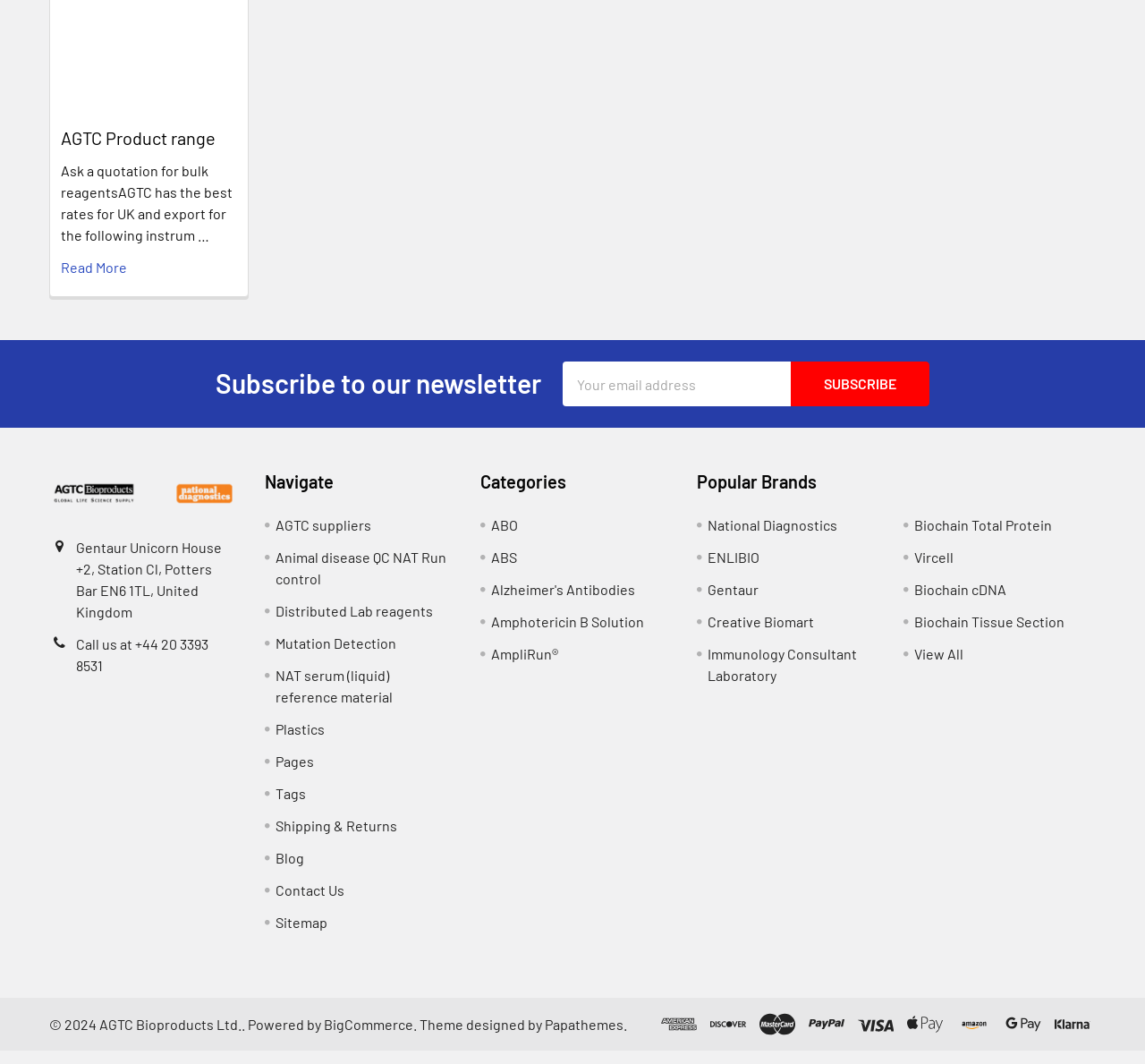Locate the coordinates of the bounding box for the clickable region that fulfills this instruction: "Ask a quotation for bulk reagents".

[0.053, 0.165, 0.203, 0.242]